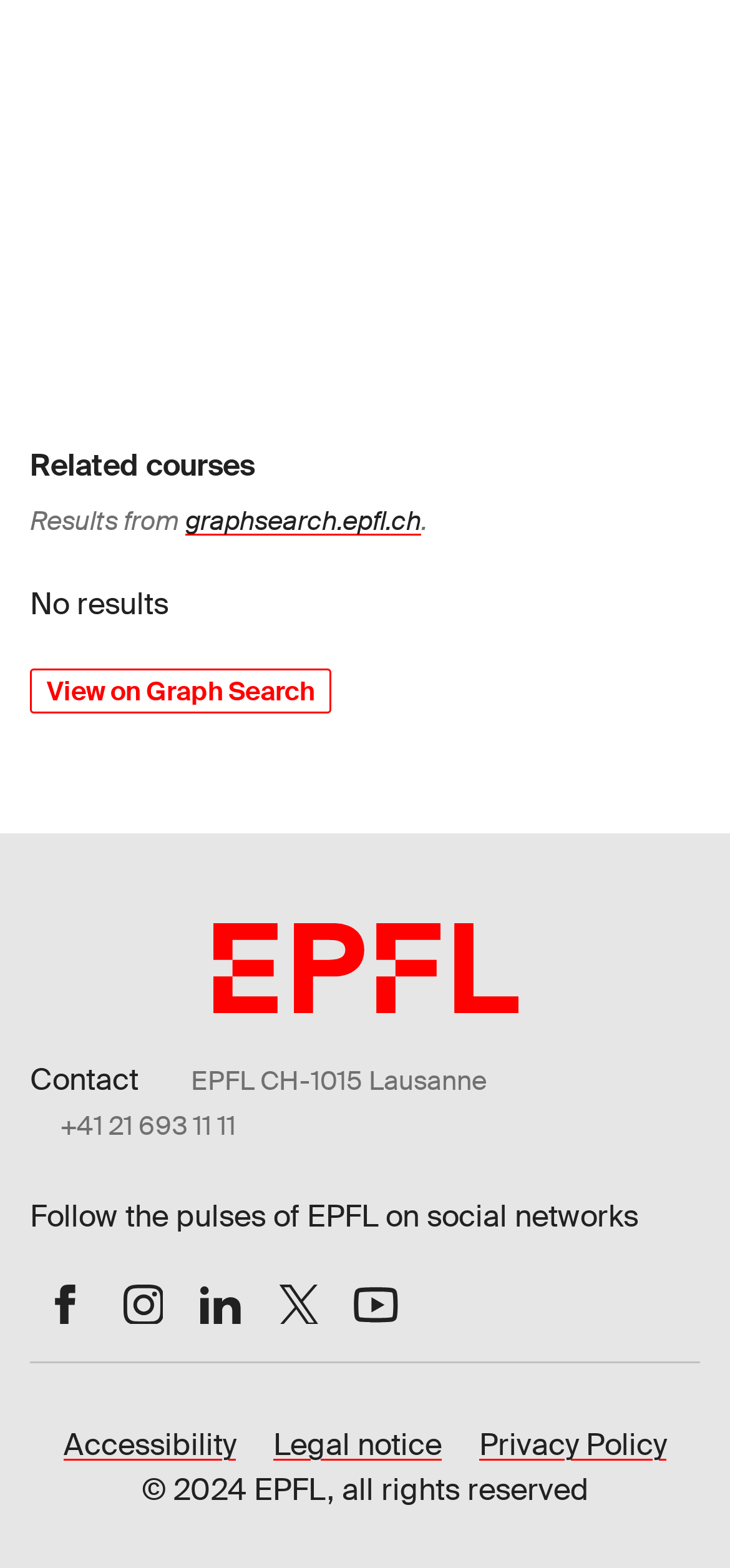Please identify the bounding box coordinates of the clickable element to fulfill the following instruction: "View related courses". The coordinates should be four float numbers between 0 and 1, i.e., [left, top, right, bottom].

[0.041, 0.284, 0.959, 0.311]